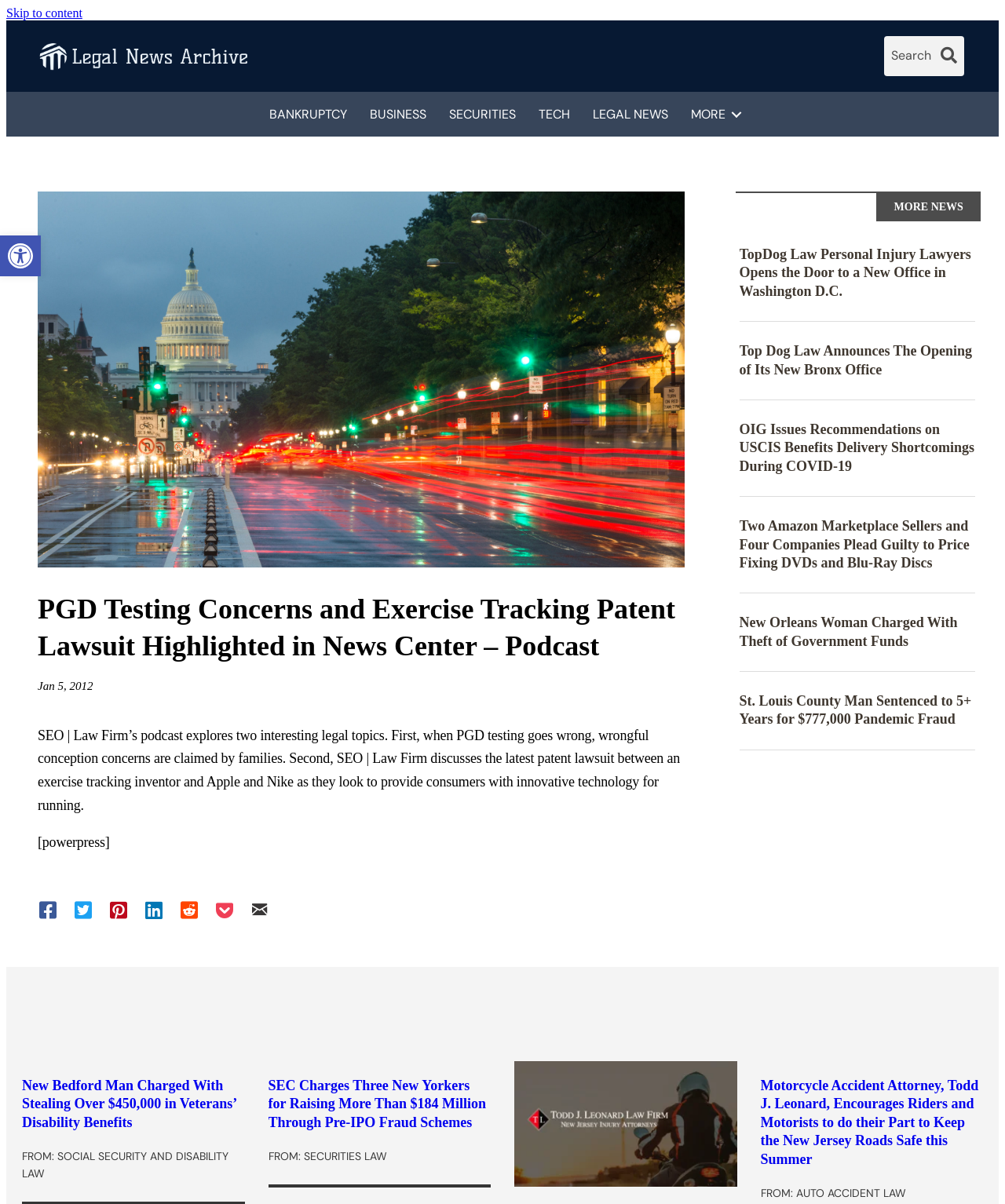Predict the bounding box of the UI element based on the description: "Skip to content". The coordinates should be four float numbers between 0 and 1, formatted as [left, top, right, bottom].

[0.006, 0.005, 0.082, 0.016]